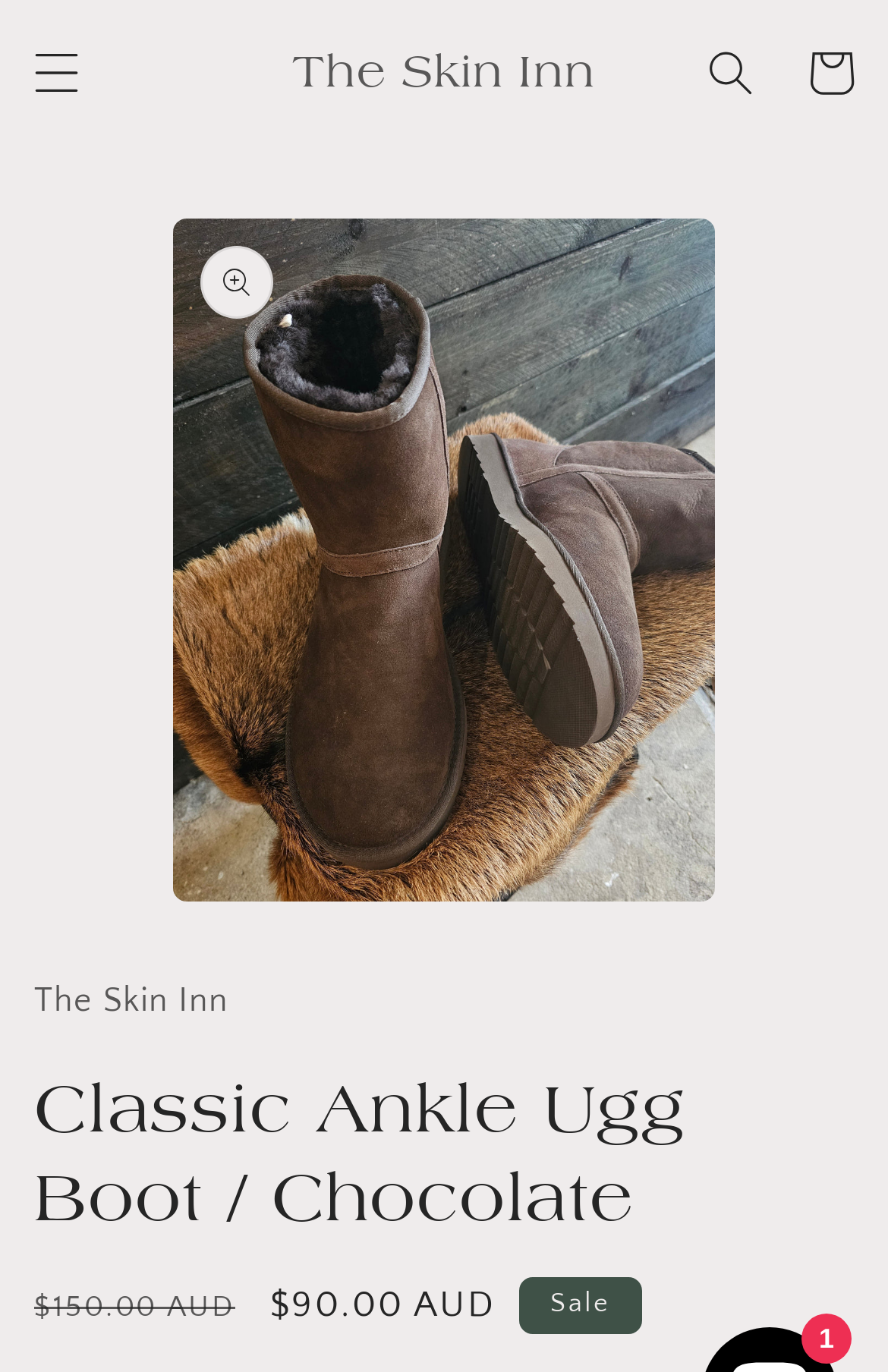What is the price of the Classic Ankle Ugg Boot?
Look at the image and respond with a one-word or short-phrase answer.

$90.00 AUD